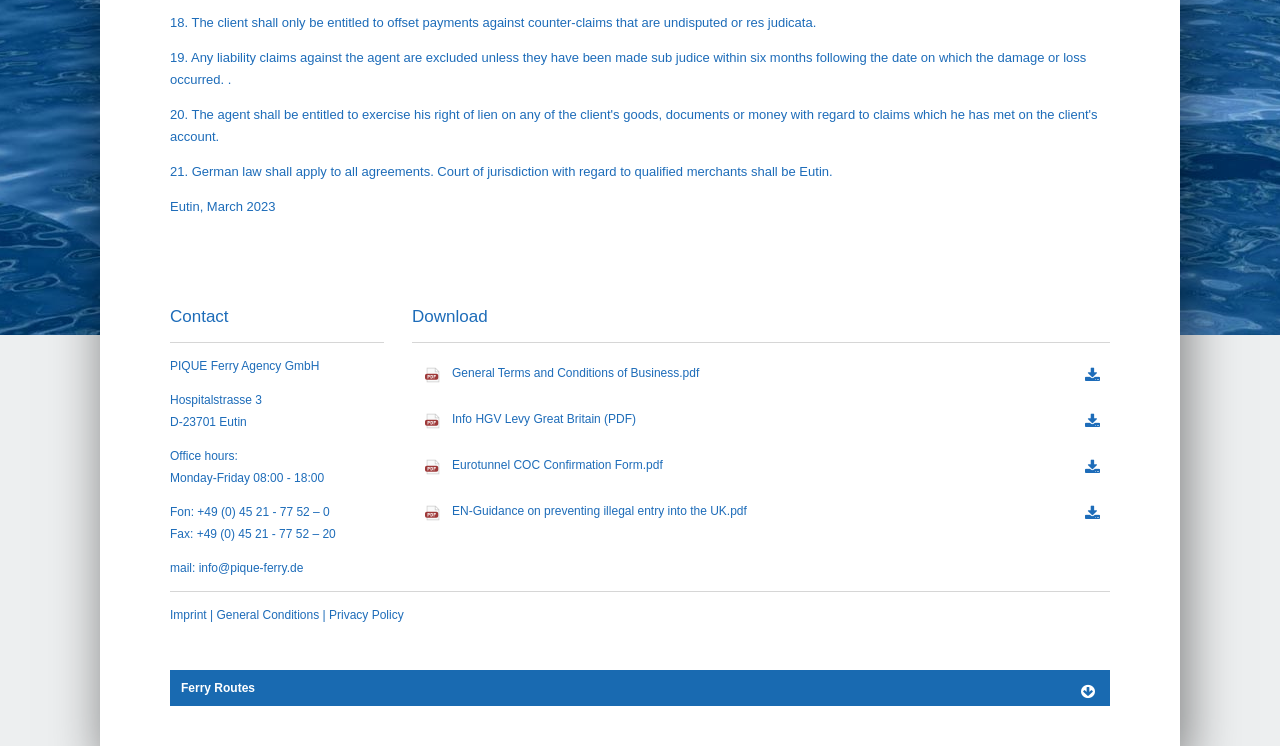Identify the bounding box coordinates of the clickable region necessary to fulfill the following instruction: "Click on the 'info@pique-ferry.de' email link". The bounding box coordinates should be four float numbers between 0 and 1, i.e., [left, top, right, bottom].

[0.155, 0.752, 0.237, 0.771]